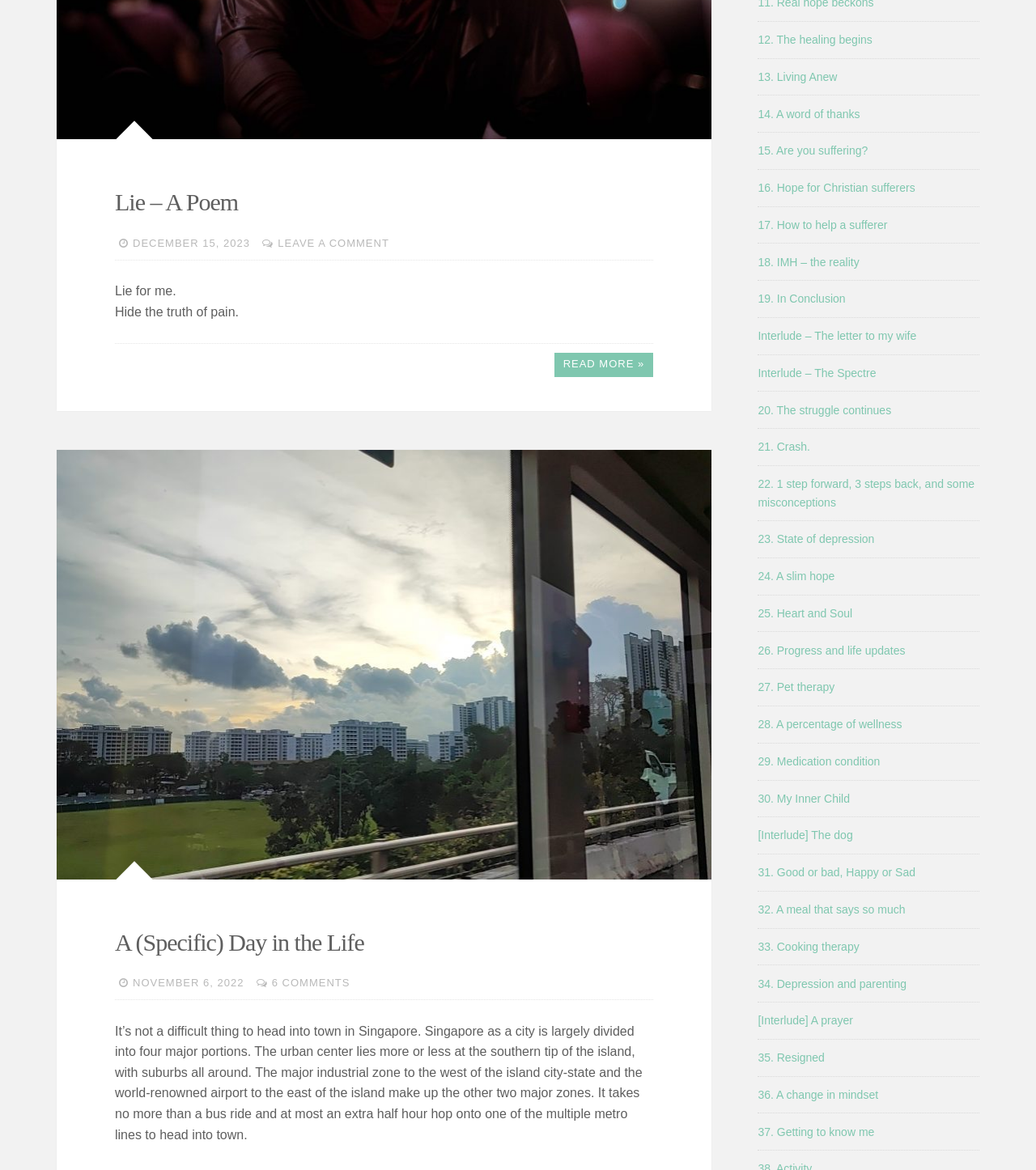Provide your answer in a single word or phrase: 
What is the title of the first poem?

Lie – A Poem